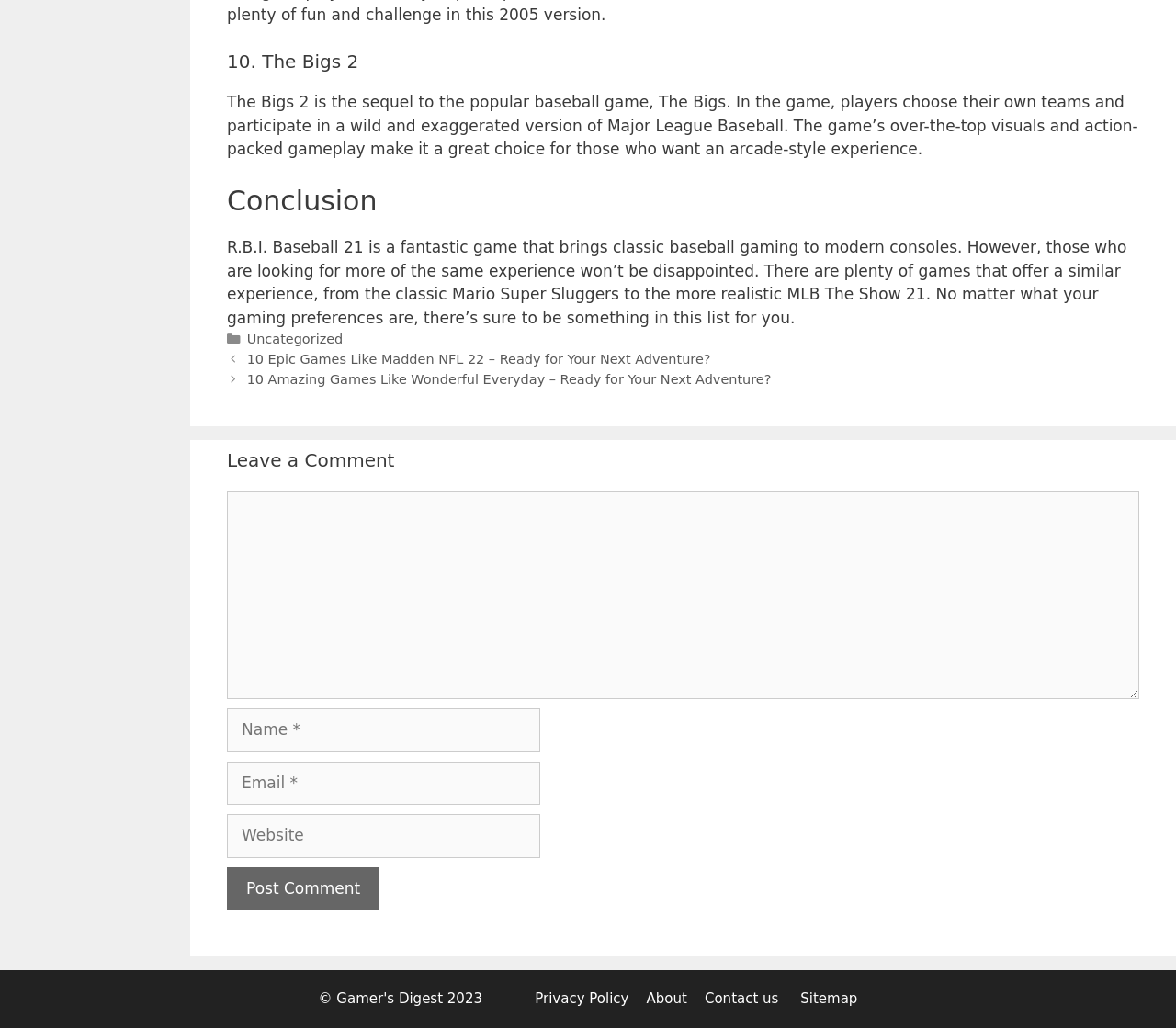Respond with a single word or phrase to the following question:
What is the category of the post?

Uncategorized